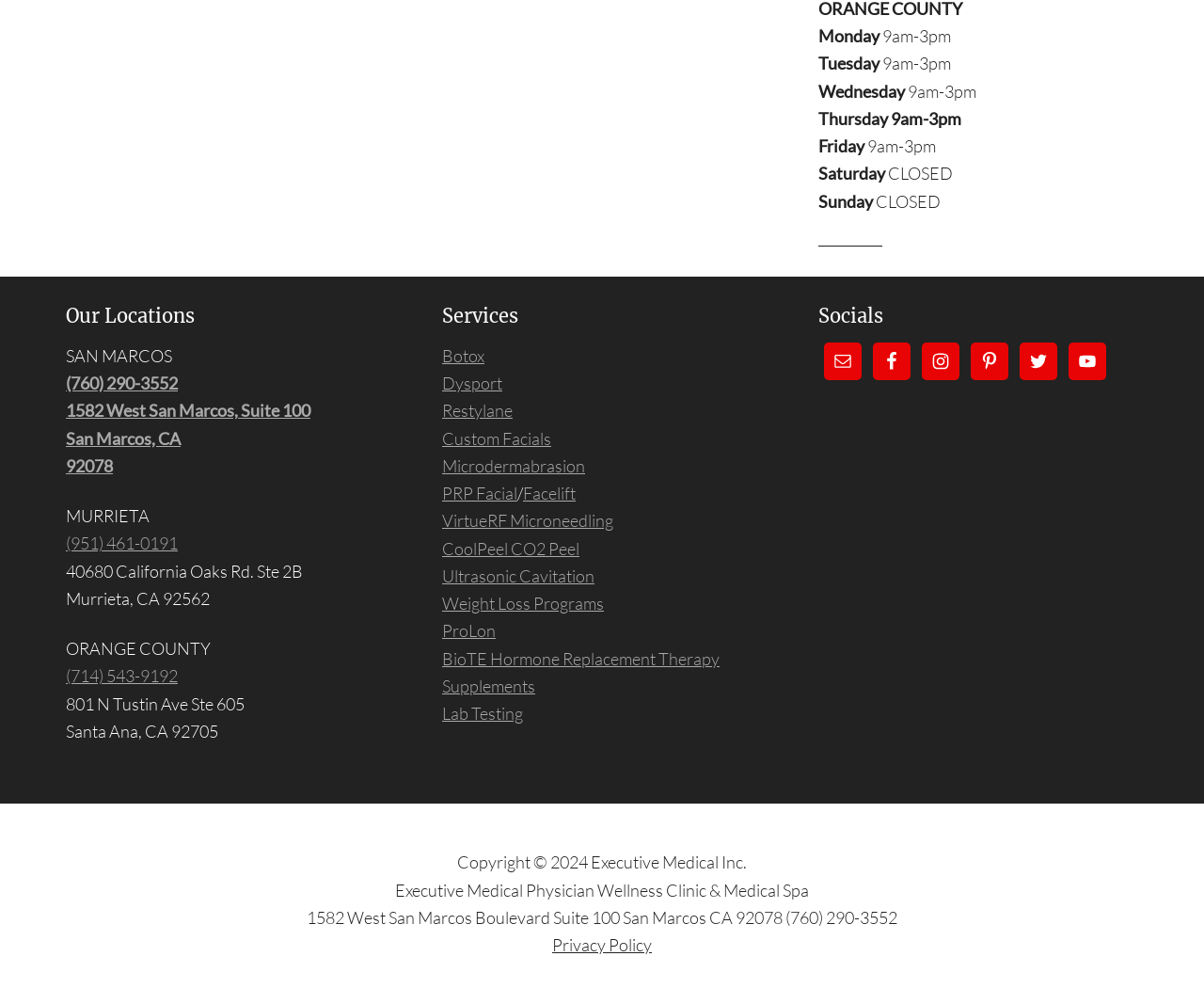Pinpoint the bounding box coordinates of the clickable element to carry out the following instruction: "Learn about Botox services."

[0.367, 0.344, 0.402, 0.364]